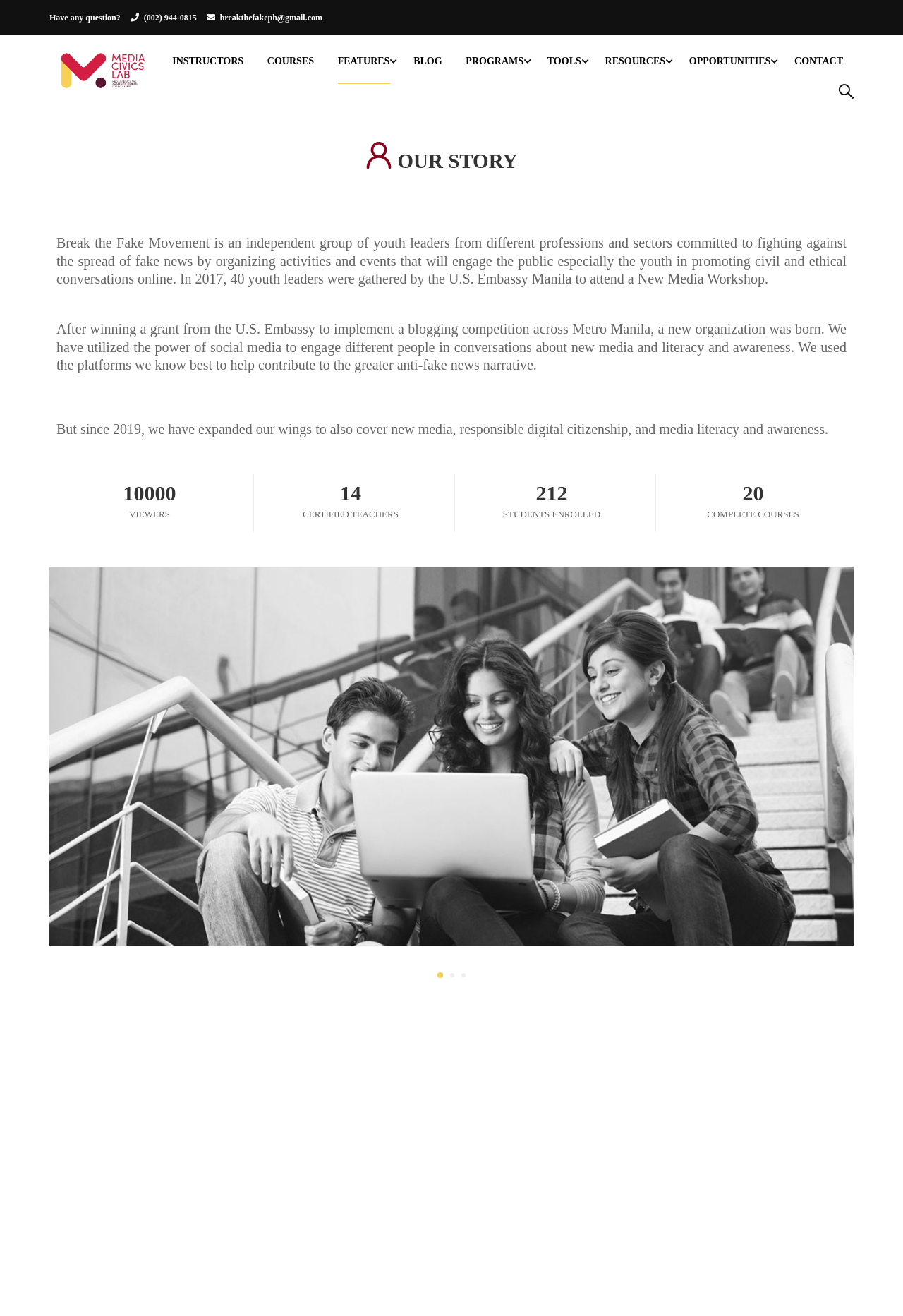Determine the bounding box coordinates of the region I should click to achieve the following instruction: "Click the 'GET STARTED' button". Ensure the bounding box coordinates are four float numbers between 0 and 1, i.e., [left, top, right, bottom].

None